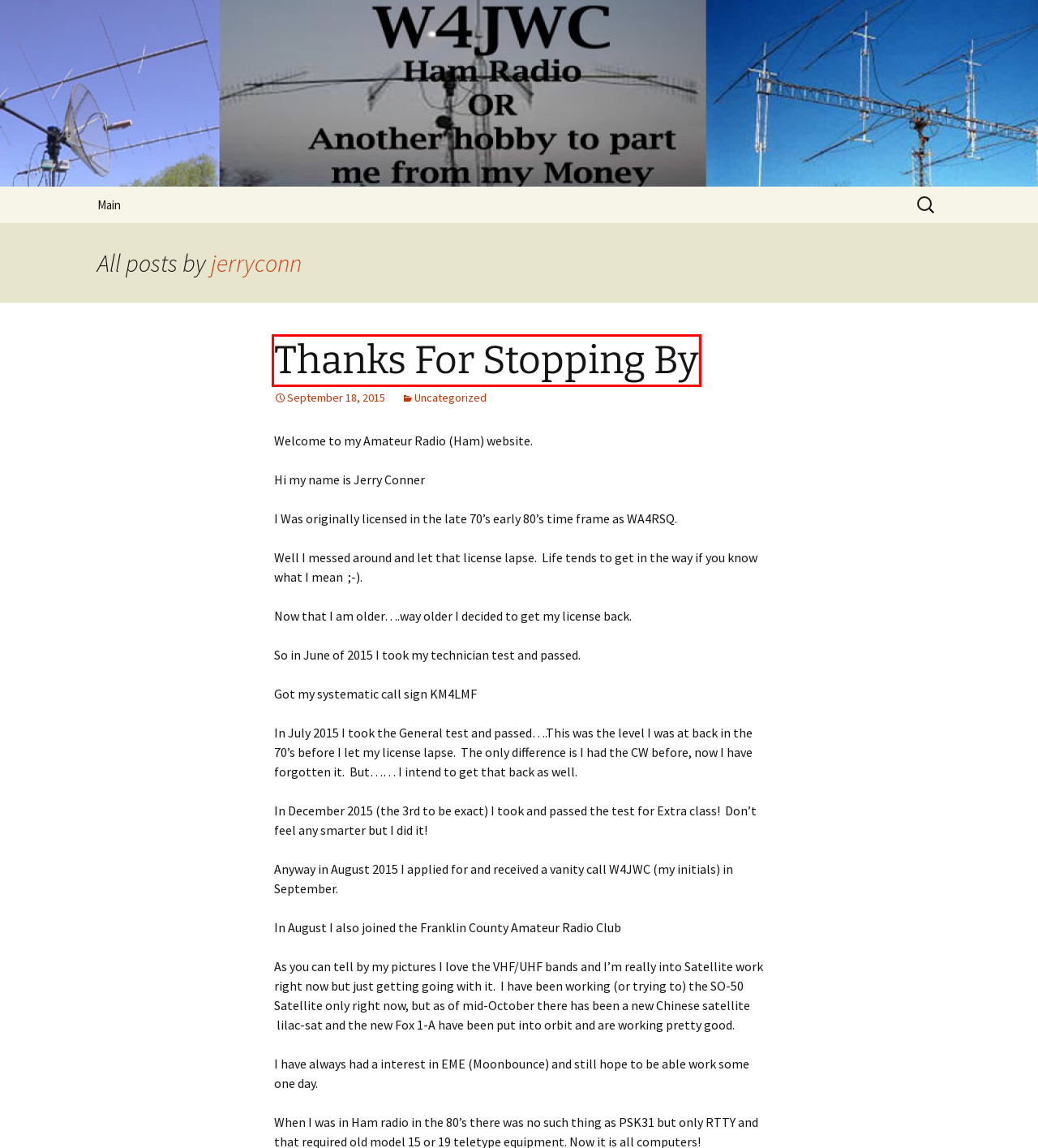You are given a screenshot of a webpage with a red bounding box around an element. Choose the most fitting webpage description for the page that appears after clicking the element within the red bounding box. Here are the candidates:
A. W4JWC
B. Blog Tool, Publishing Platform, and CMS – WordPress.org
C. Comments for W4JWC
D. Log In ‹ W4JWC — WordPress
E. W4JWC | Ham Radio – OR – Another hobby to part me from my money
F. Main | W4JWC
G. Uncategorized | W4JWC
H. Thanks For Stopping By | W4JWC

H